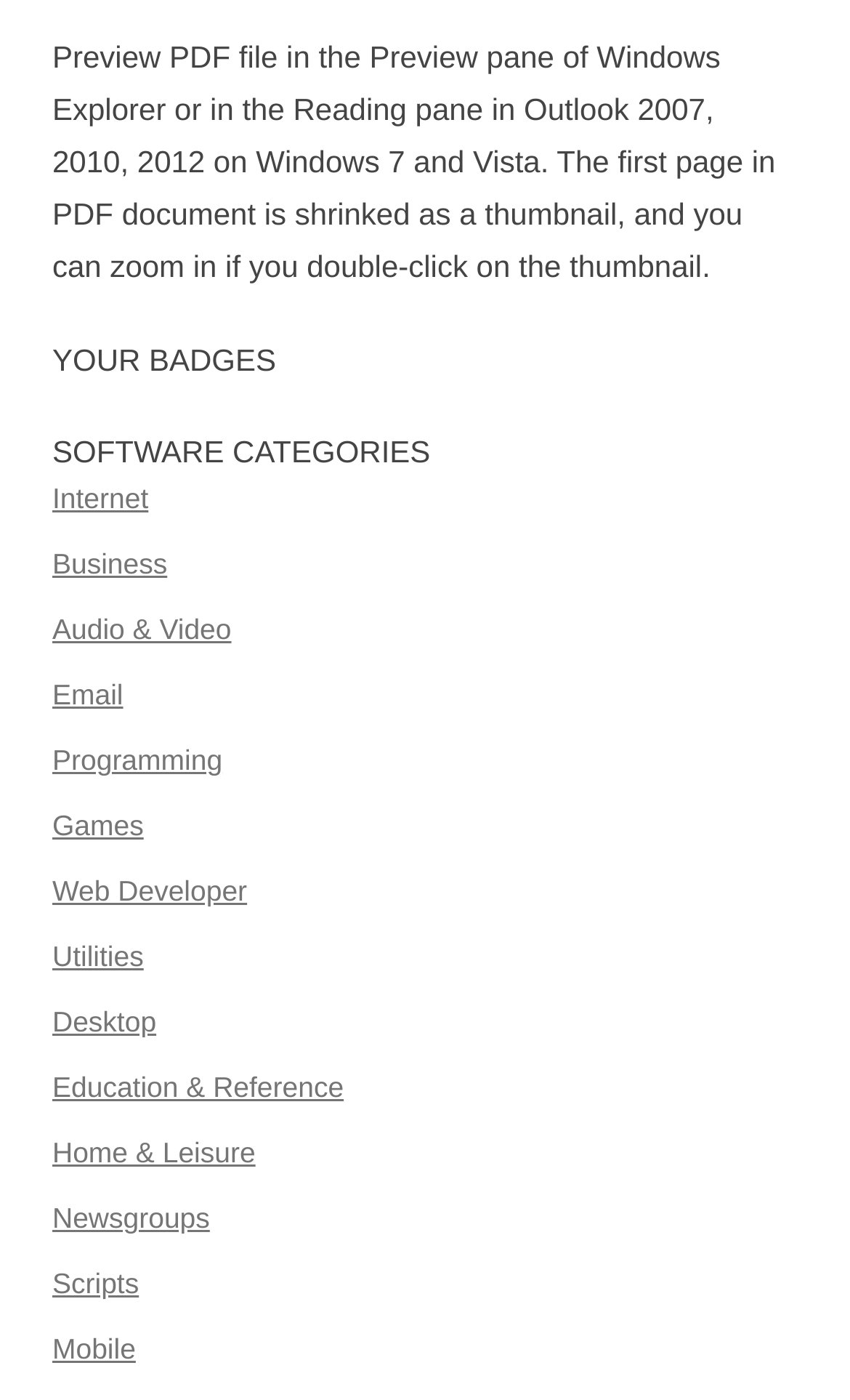Please identify the coordinates of the bounding box for the clickable region that will accomplish this instruction: "go to archive".

None